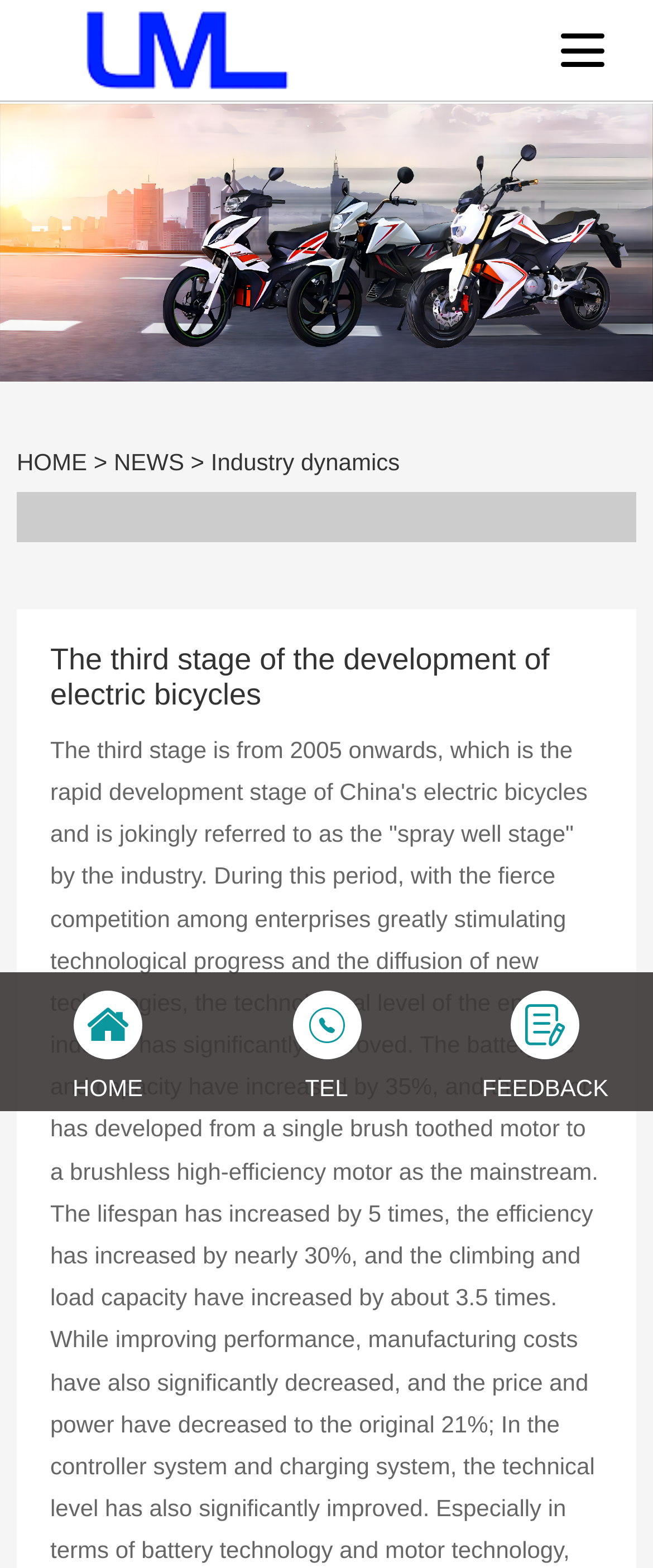Extract the primary heading text from the webpage.

The third stage of the development of electric bicycles